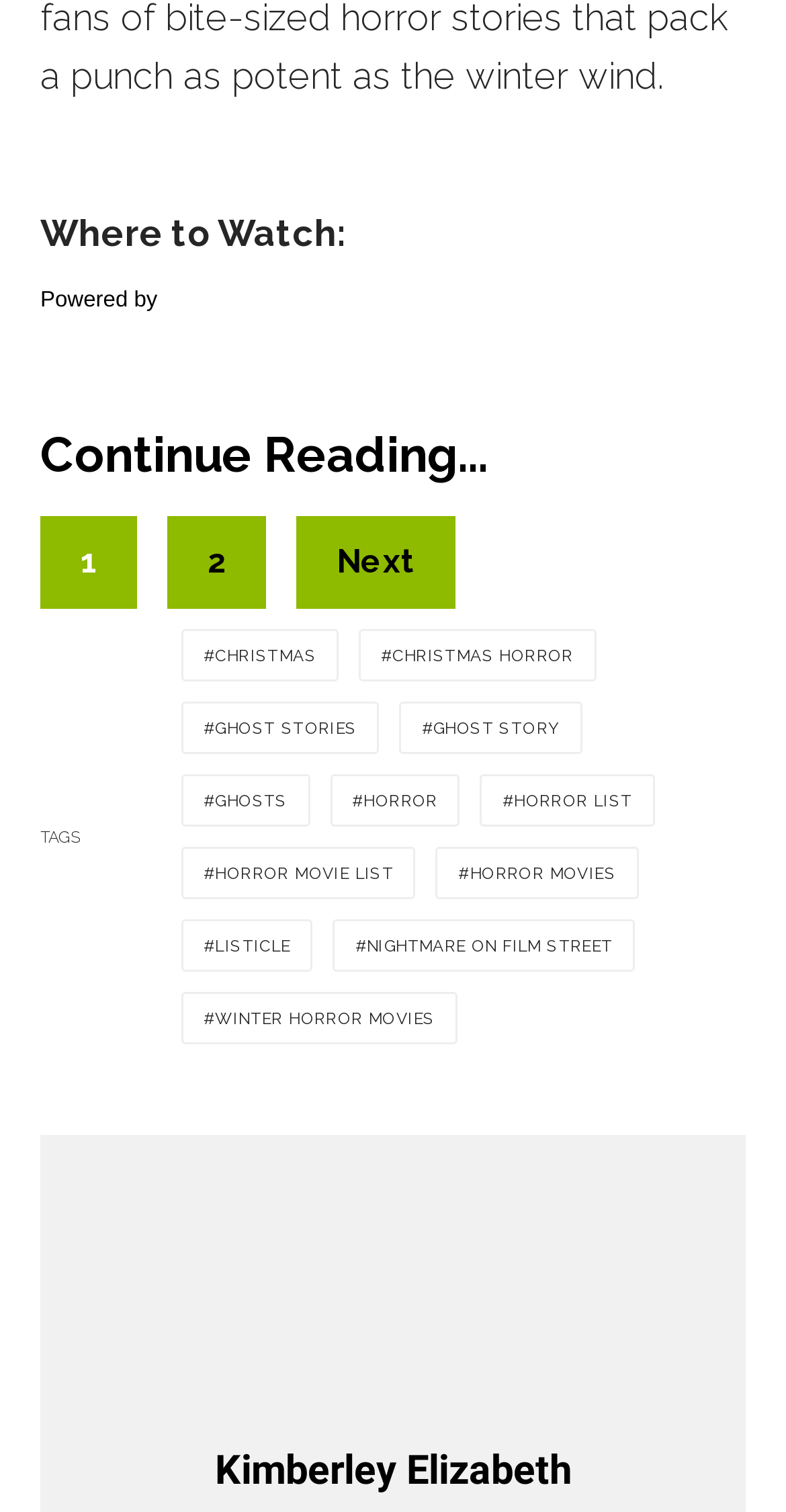What type of movies are featured on this webpage?
Please provide a comprehensive answer based on the visual information in the image.

The webpage has multiple links with tags such as '#CHRISTMAS HORROR', '#GHOST STORIES', '#HORROR', and '#WINTER HORROR MOVIES', indicating that the webpage features horror movies.